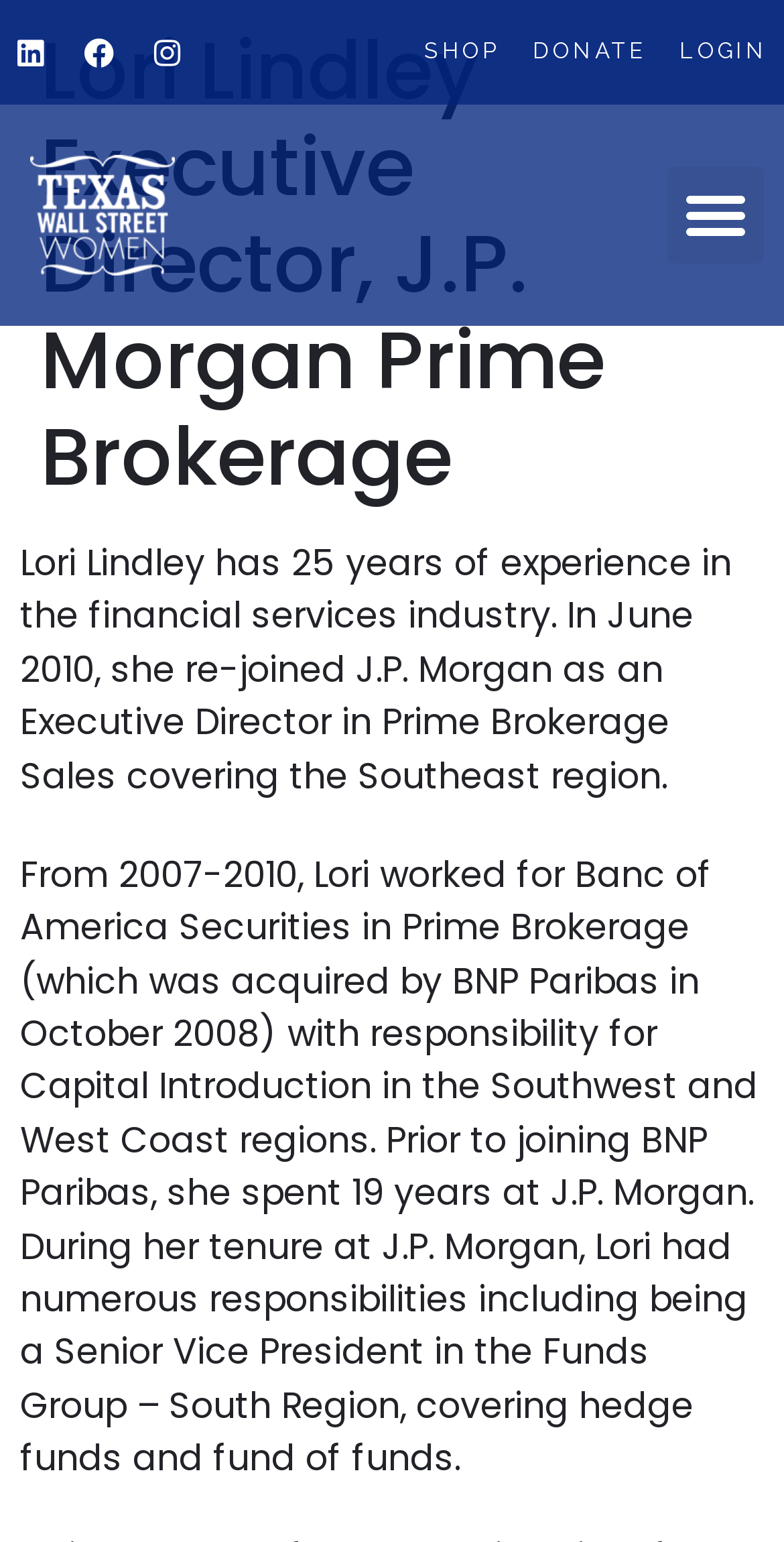What is Lori Lindley's current role?
Examine the screenshot and reply with a single word or phrase.

Executive Director